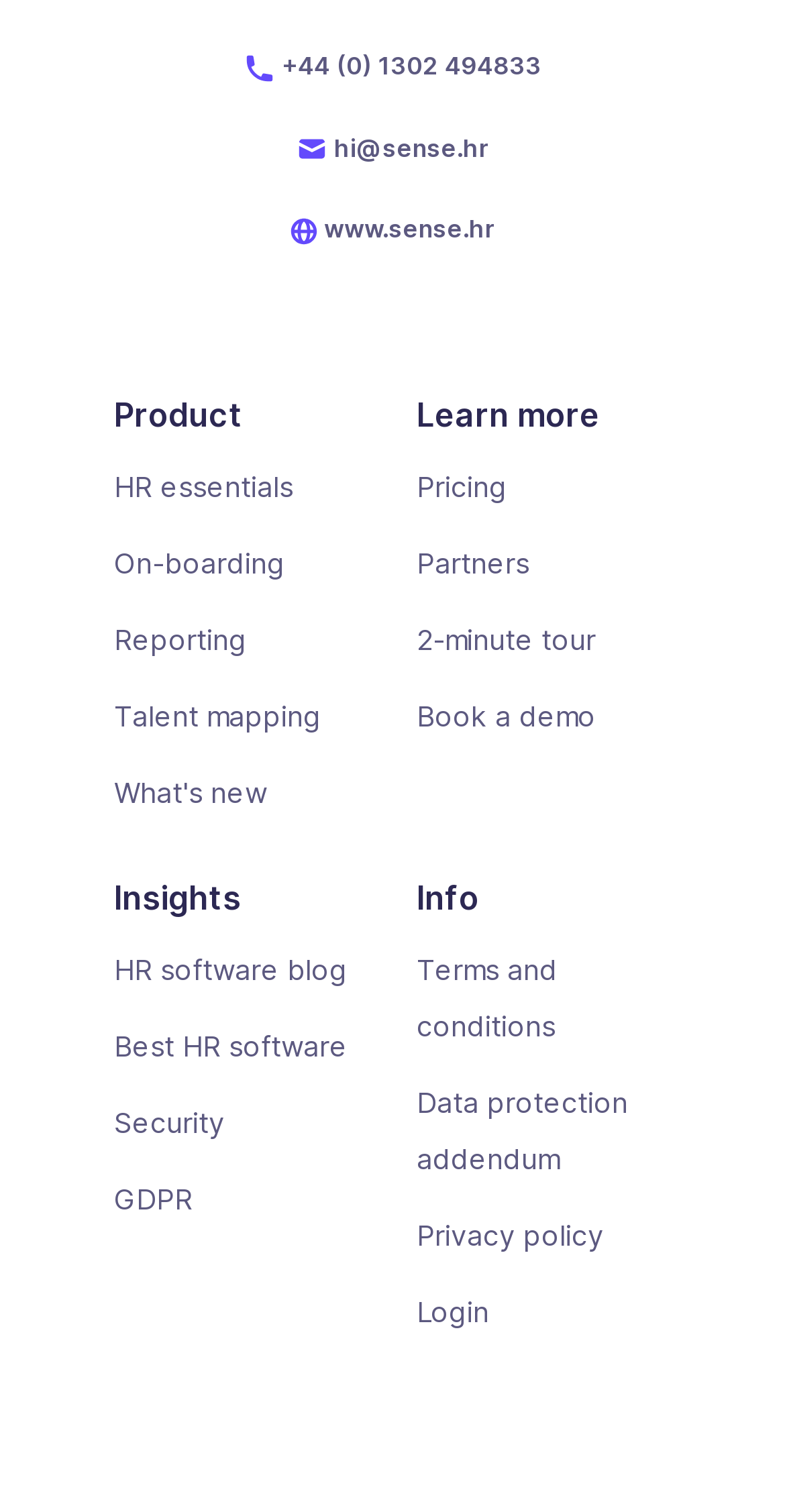Can you provide the bounding box coordinates for the element that should be clicked to implement the instruction: "Call the phone number"?

[0.145, 0.033, 0.855, 0.056]